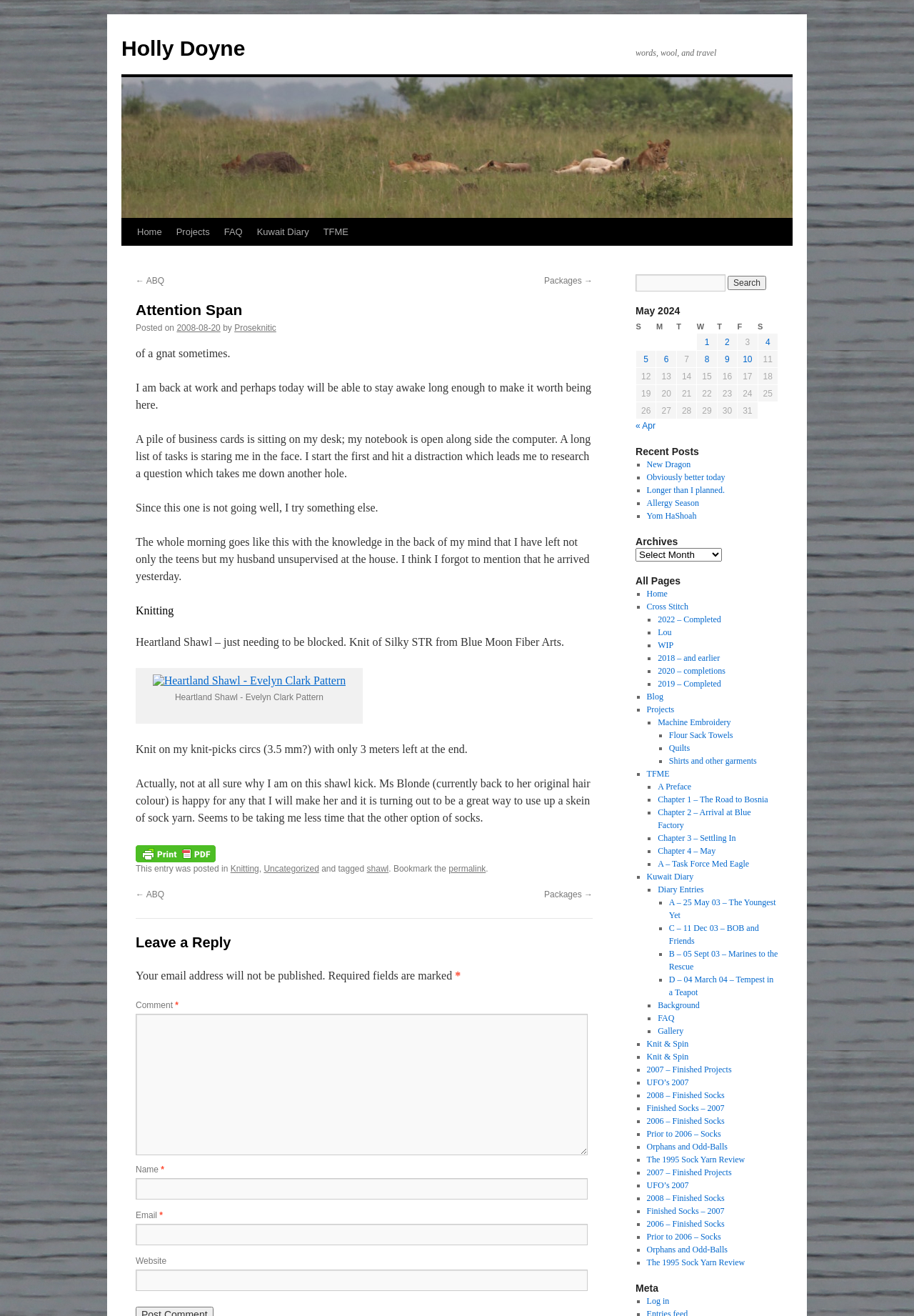Provide the bounding box coordinates of the area you need to click to execute the following instruction: "Search for something".

[0.695, 0.208, 0.794, 0.221]